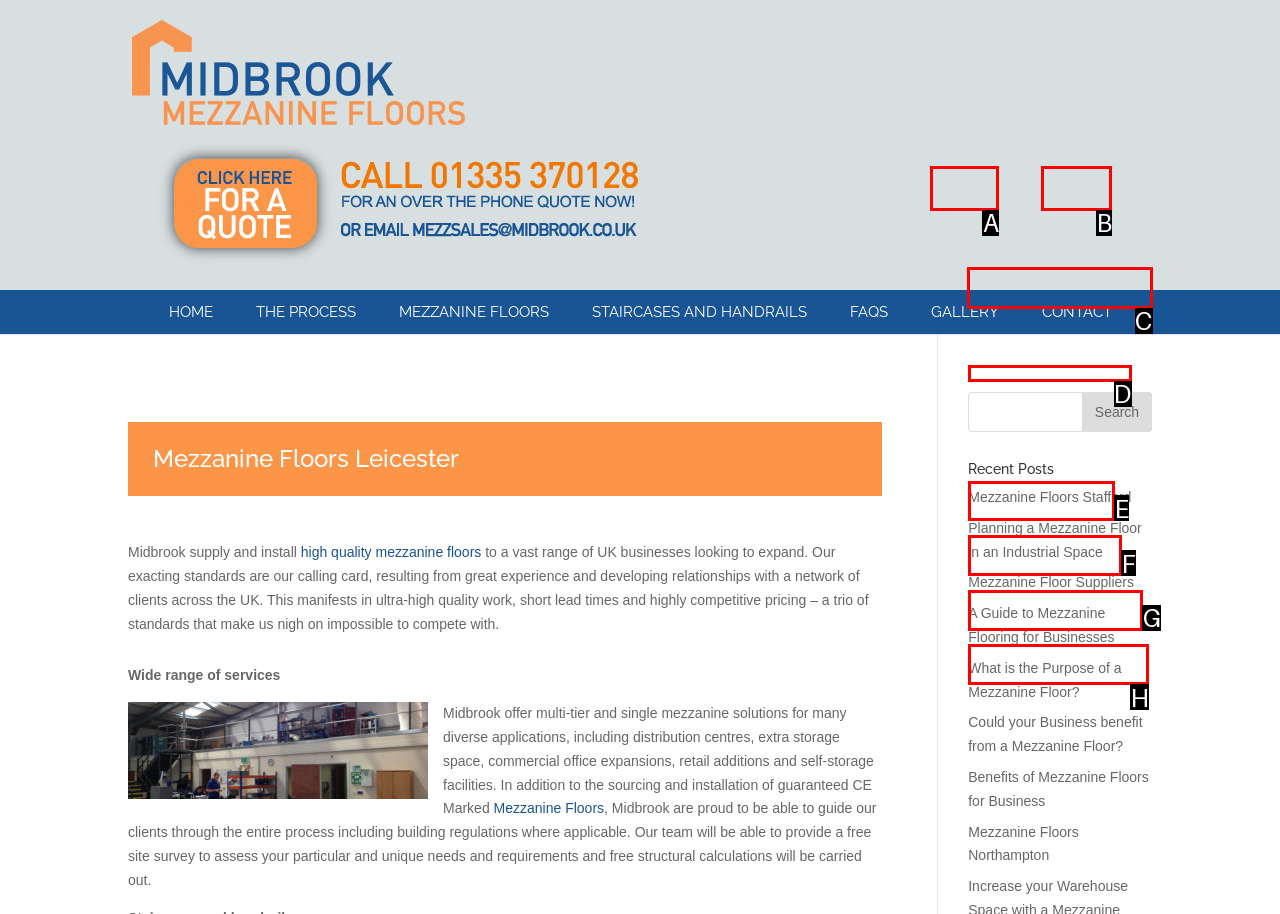Select the correct UI element to click for this task: Search for something.
Answer using the letter from the provided options.

C